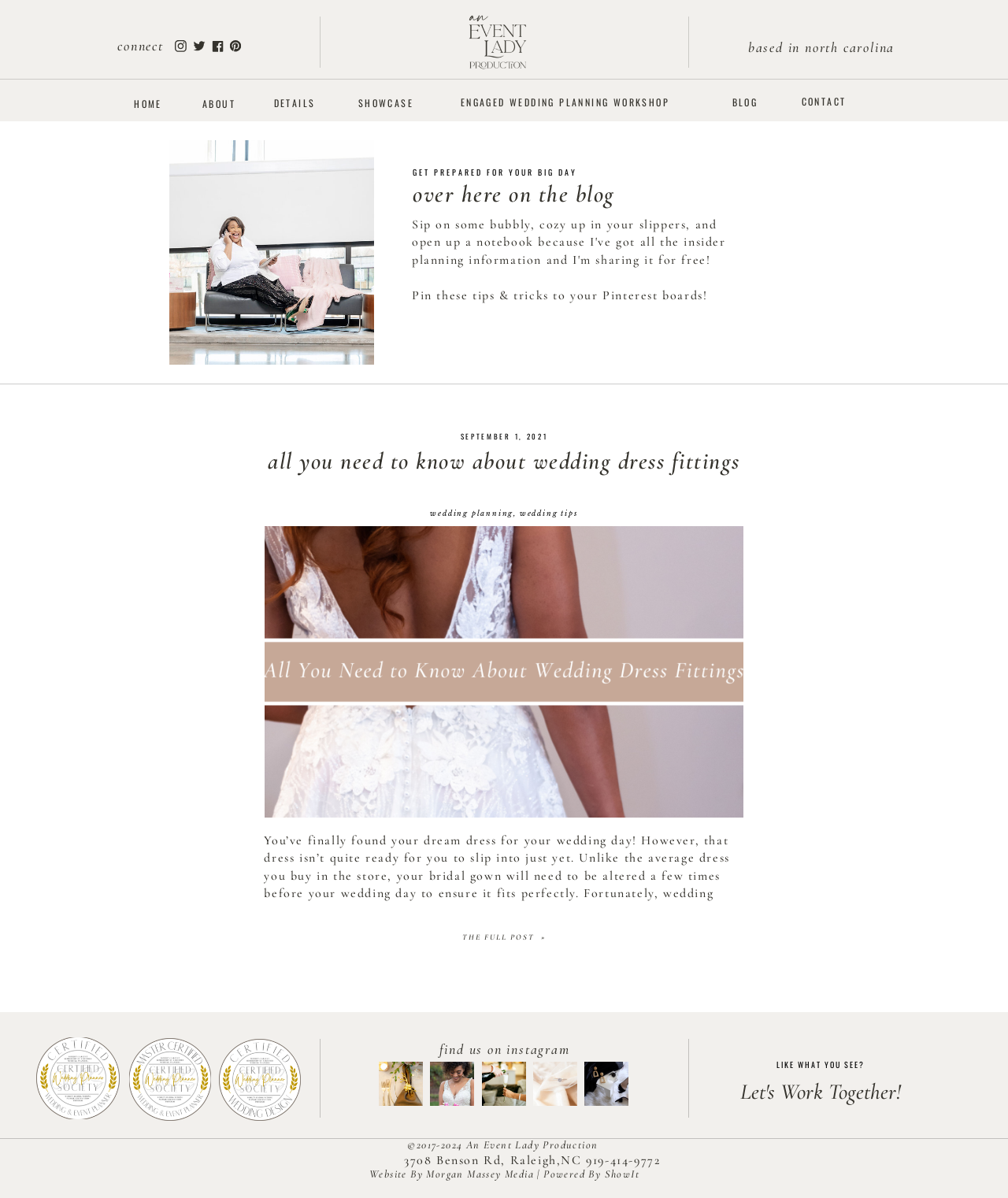Please give the bounding box coordinates of the area that should be clicked to fulfill the following instruction: "go to the blog". The coordinates should be in the format of four float numbers from 0 to 1, i.e., [left, top, right, bottom].

[0.409, 0.151, 0.709, 0.174]